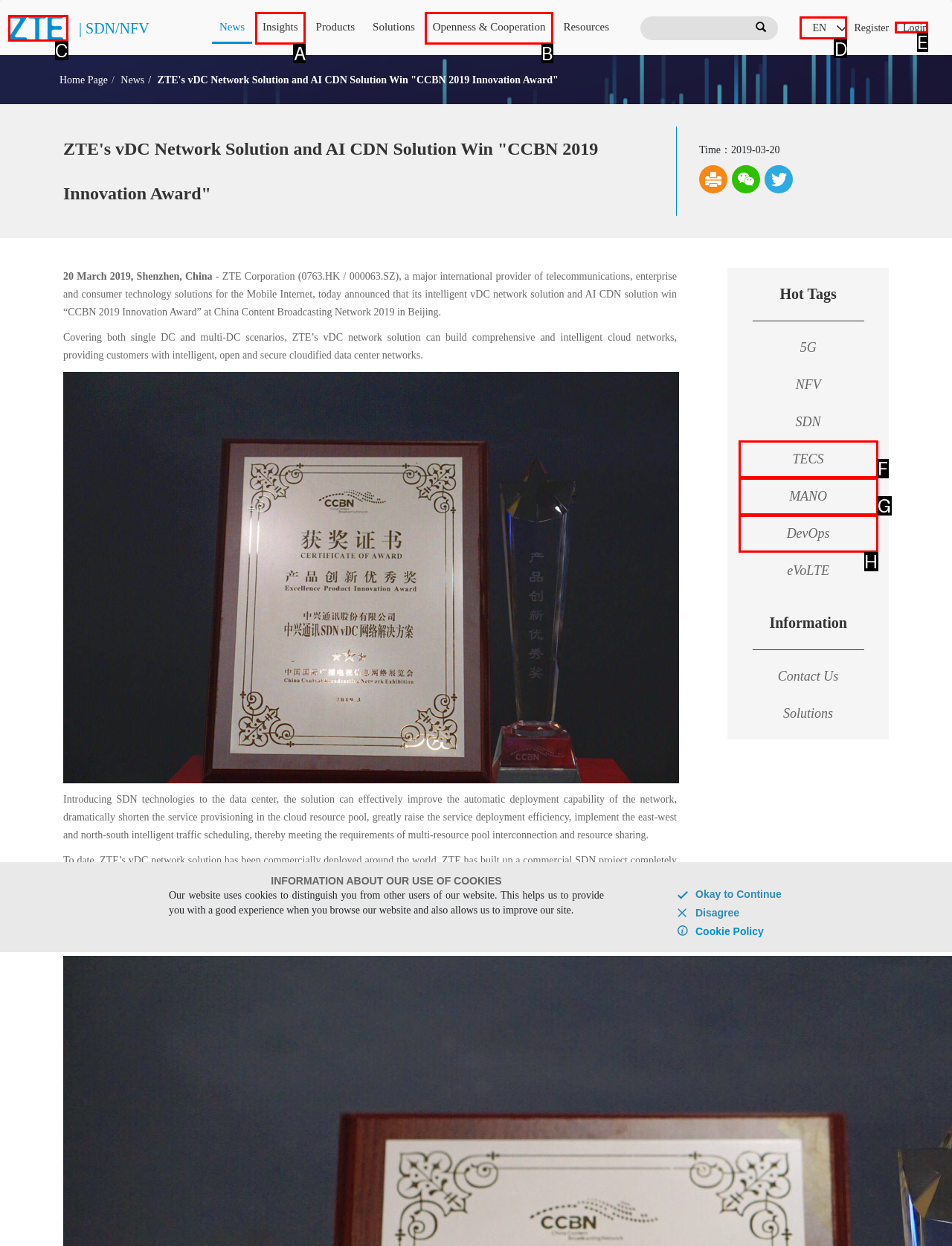Choose the letter of the UI element that aligns with the following description: parent_node: |
State your answer as the letter from the listed options.

C